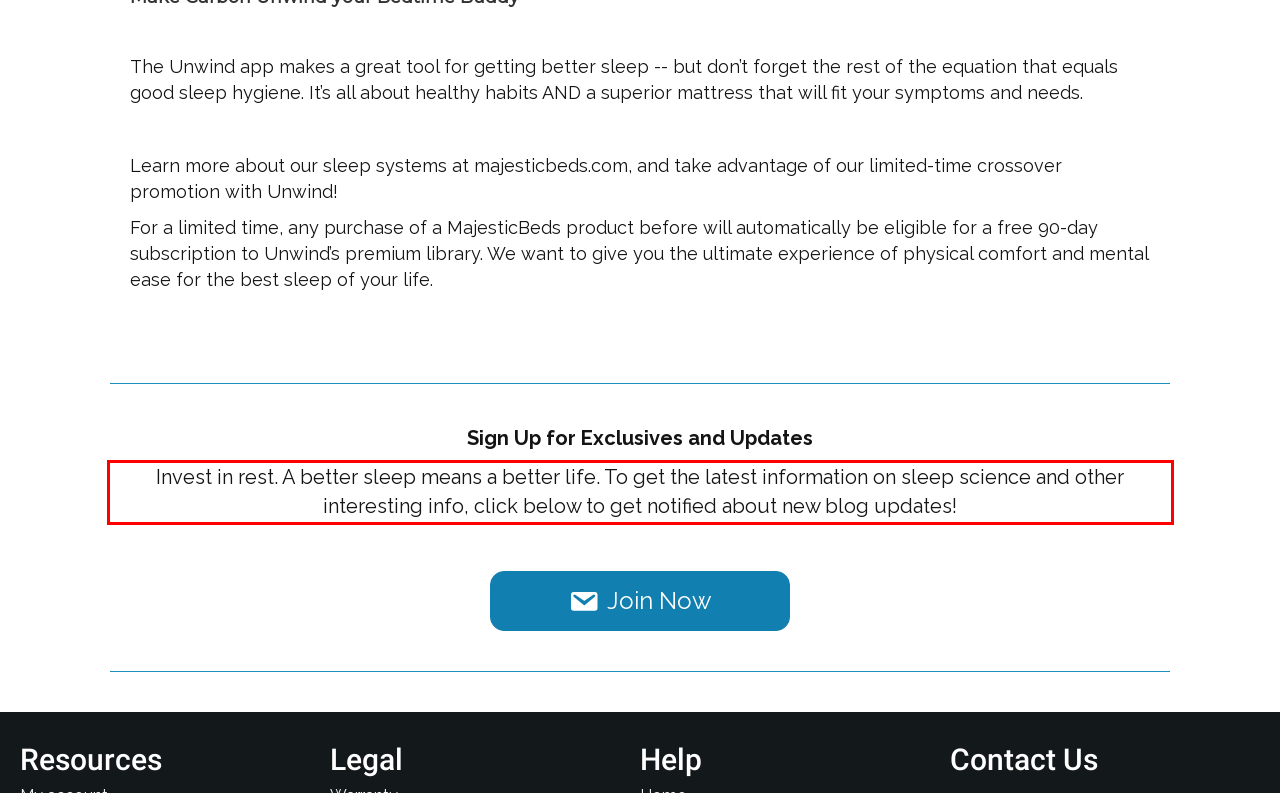Identify and transcribe the text content enclosed by the red bounding box in the given screenshot.

Invest in rest. A better sleep means a better life. To get the latest information on sleep science and other interesting info, click below to get notified about new blog updates!